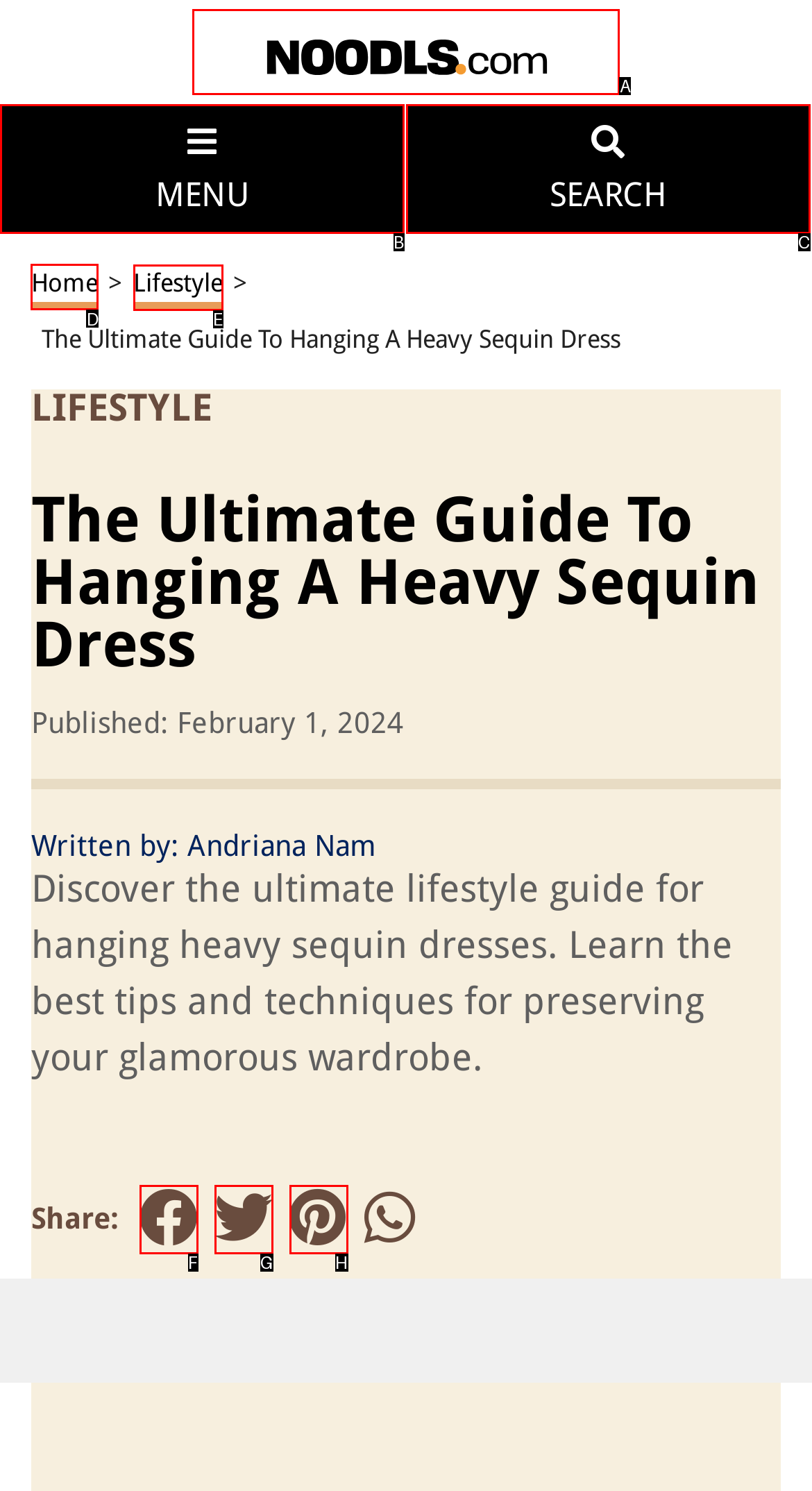Which option should be clicked to execute the following task: Go to the Home page? Respond with the letter of the selected option.

D